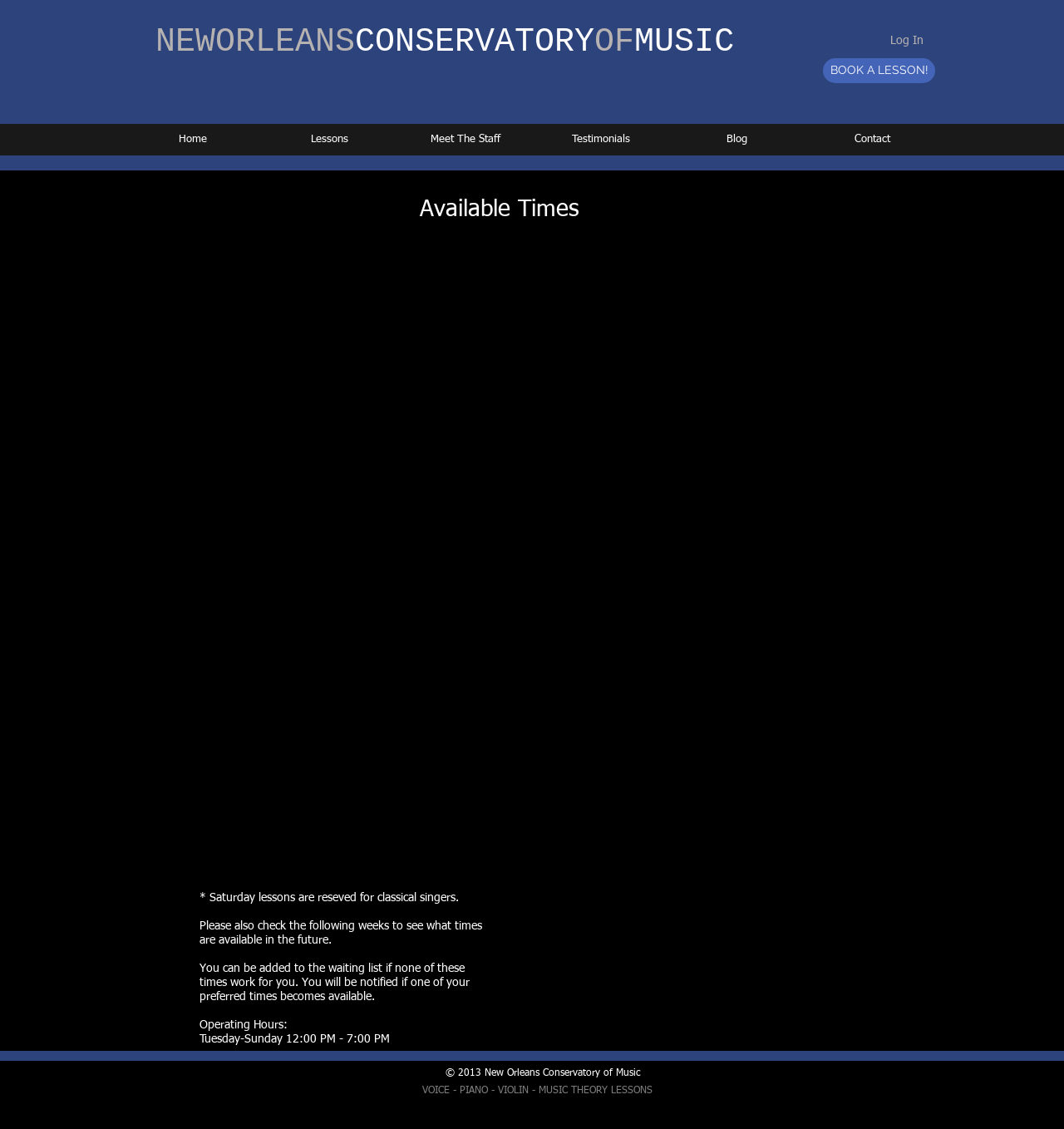Please provide the bounding box coordinate of the region that matches the element description: value="". Coordinates should be in the format (top-left x, top-left y, bottom-right x, bottom-right y) and all values should be between 0 and 1.

None